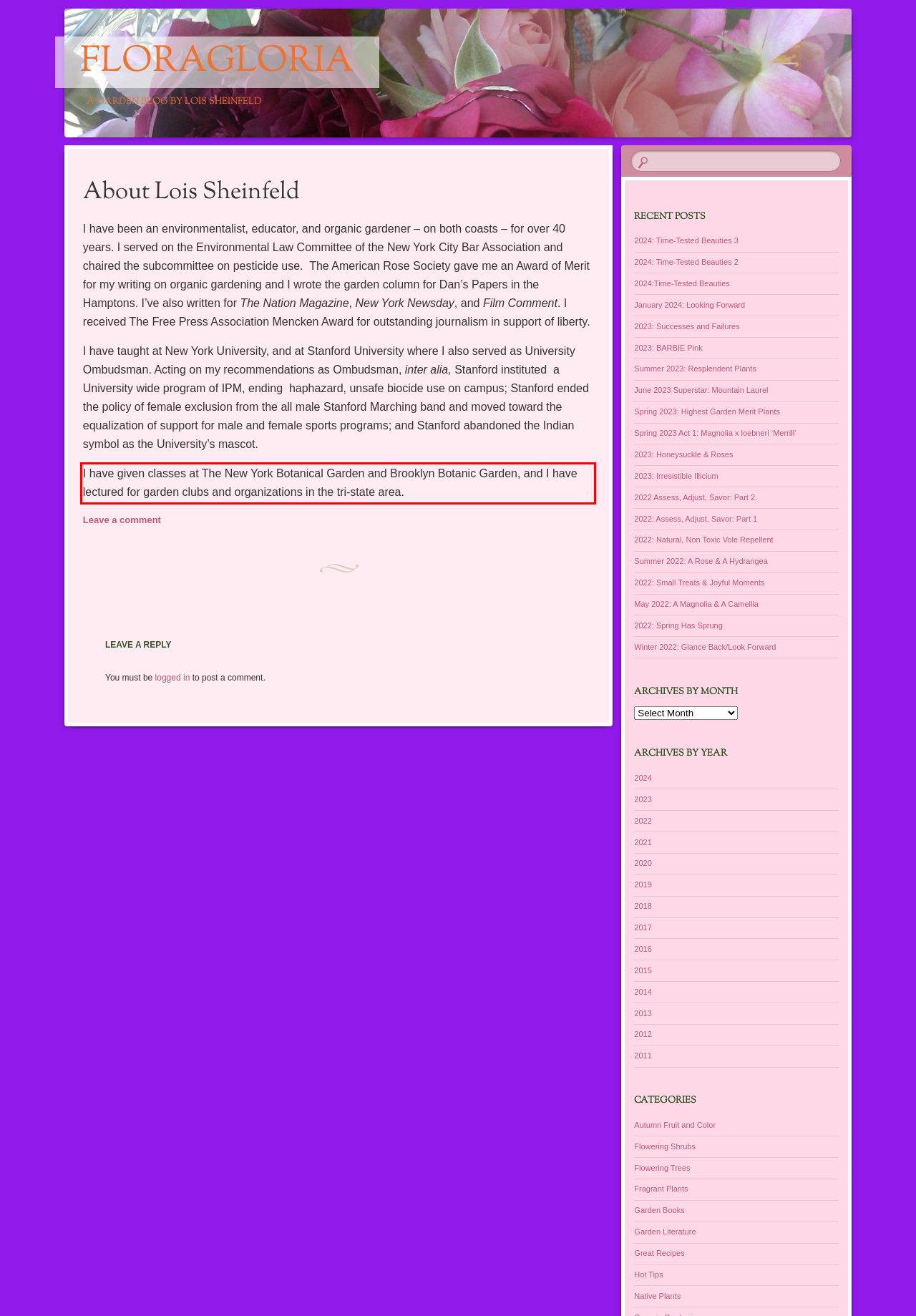Please analyze the screenshot of a webpage and extract the text content within the red bounding box using OCR.

I have given classes at The New York Botanical Garden and Brooklyn Botanic Garden, and I have lectured for garden clubs and organizations in the tri-state area.